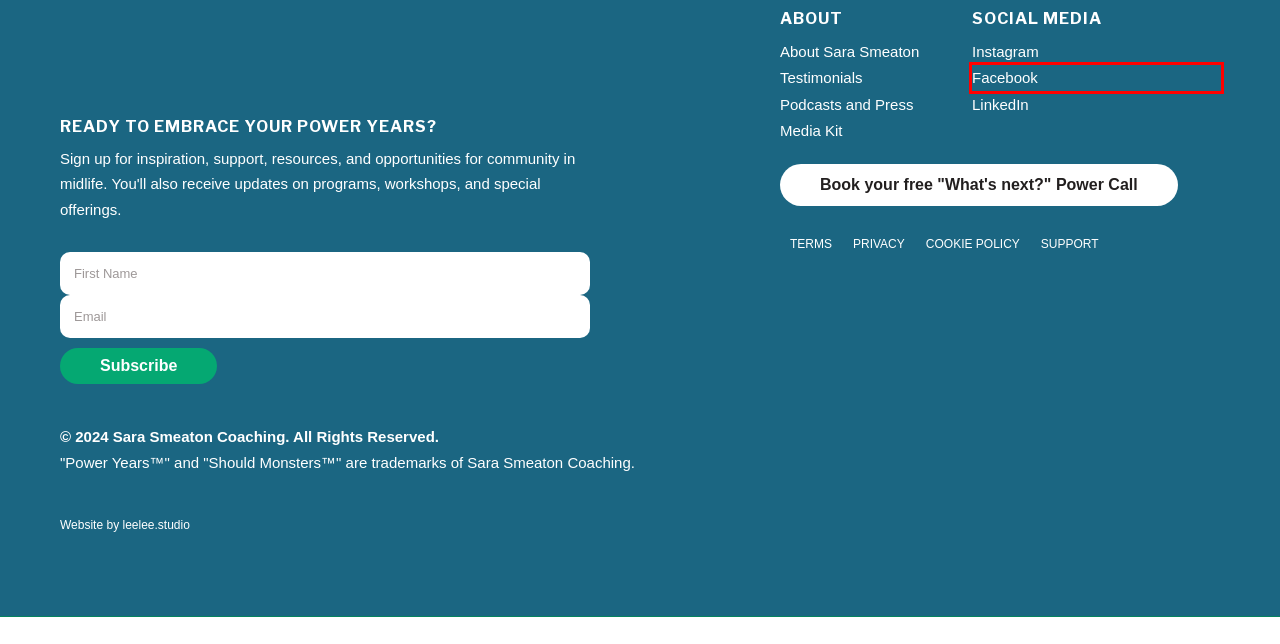You have a screenshot of a webpage with a red bounding box around an element. Identify the webpage description that best fits the new page that appears after clicking the selected element in the red bounding box. Here are the candidates:
A. Cookie Policy of sarasmeaton.com
B. Unearth the answers to your midlife questions
C. The Creative Midlife Review
D. Articles to inspire your Power Years™
E. About Sara Smeaton, Midlife Coach
F. Sara Smeaton on Podcasts and in the Press
G. Private Coaching with Sara Smeaton
H. Terms and Conditions of sarasmeaton.com

E